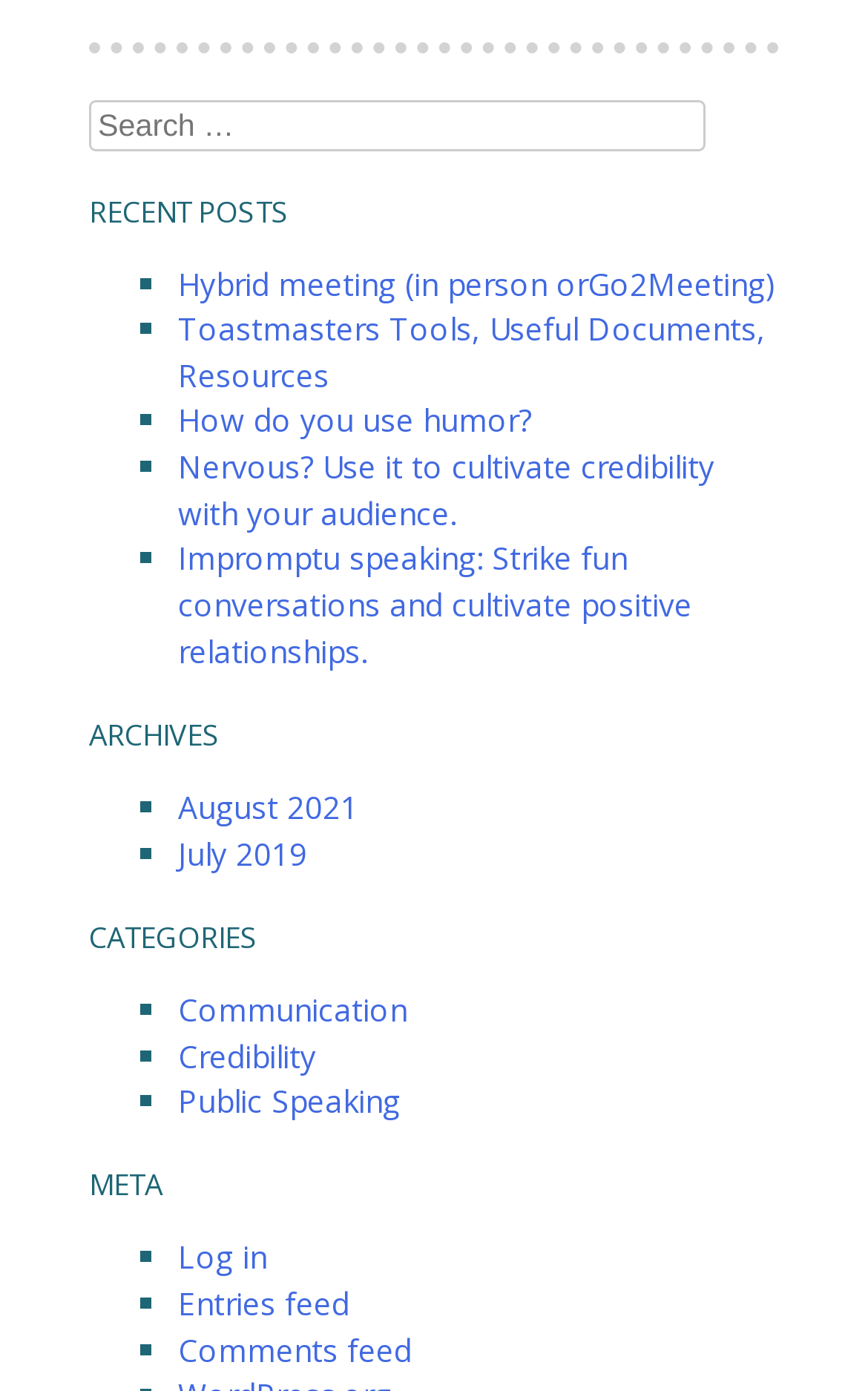Please identify the bounding box coordinates of the region to click in order to complete the given instruction: "Search for something". The coordinates should be four float numbers between 0 and 1, i.e., [left, top, right, bottom].

[0.103, 0.072, 0.813, 0.109]